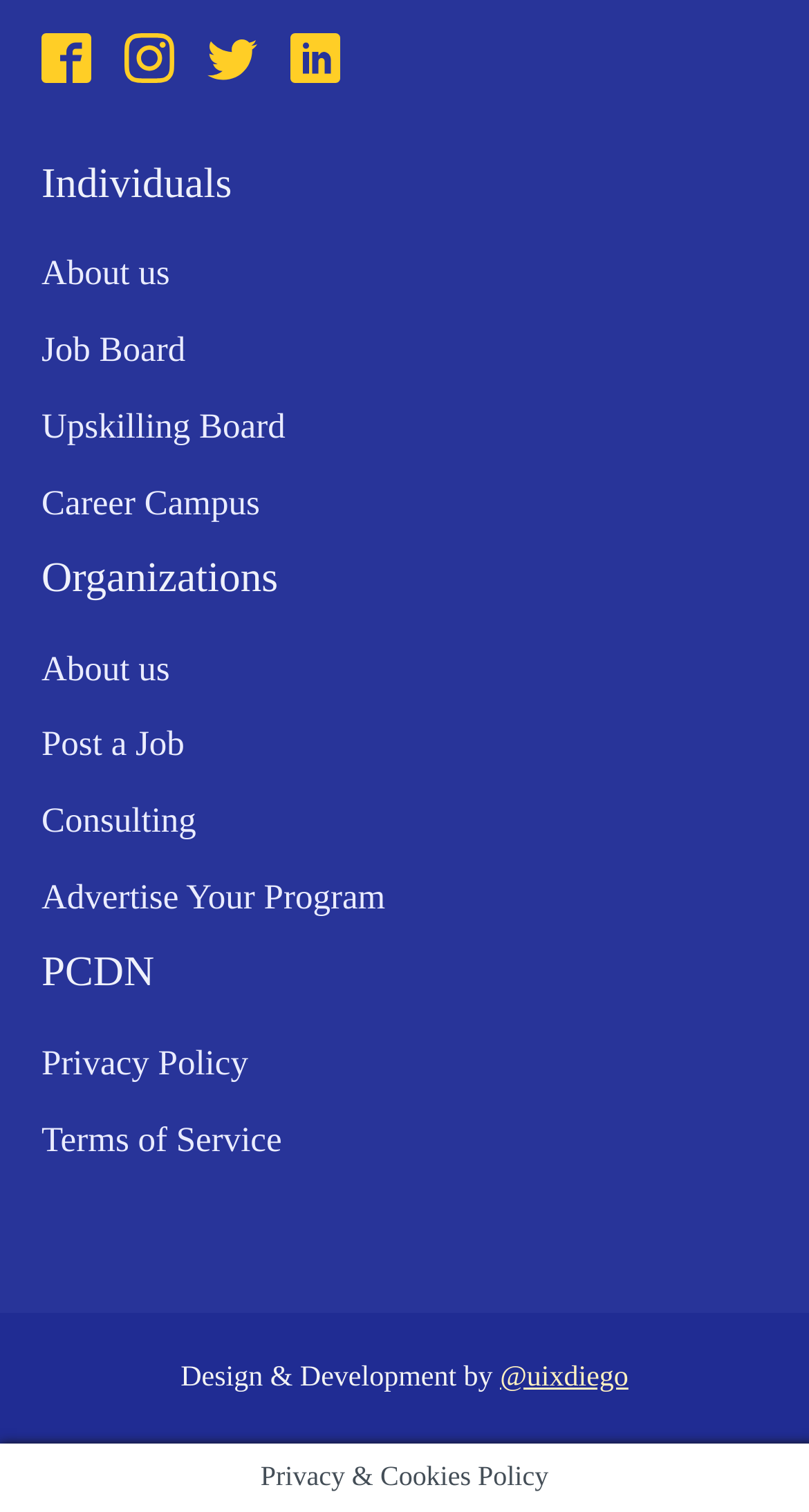How many social media links are there?
Give a detailed response to the question by analyzing the screenshot.

I counted the number of social media links by looking at the links 'Visit our Facebook', 'Visit our Instagram', 'Visit our Twitter', and 'Visit our LinkedIn'.